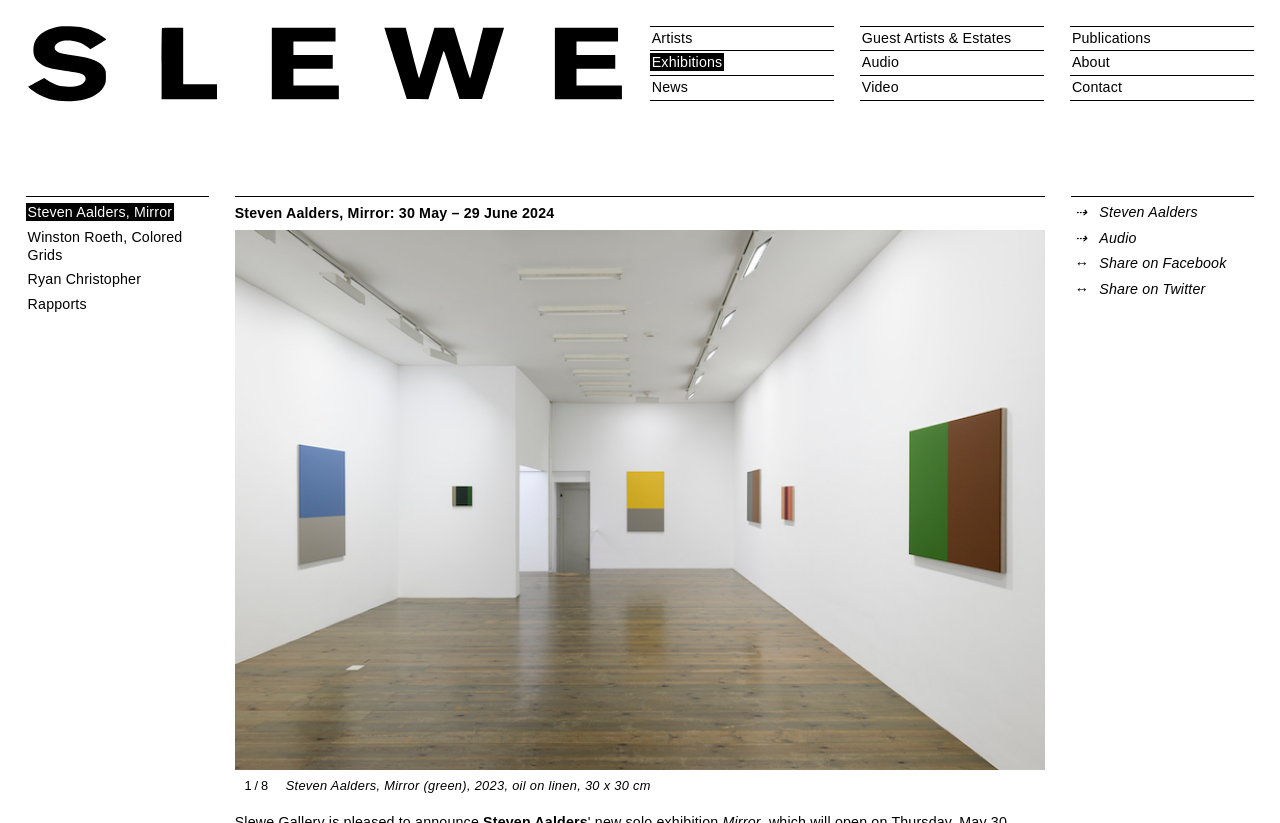Please identify the bounding box coordinates of the area I need to click to accomplish the following instruction: "go to home page".

[0.02, 0.029, 0.488, 0.125]